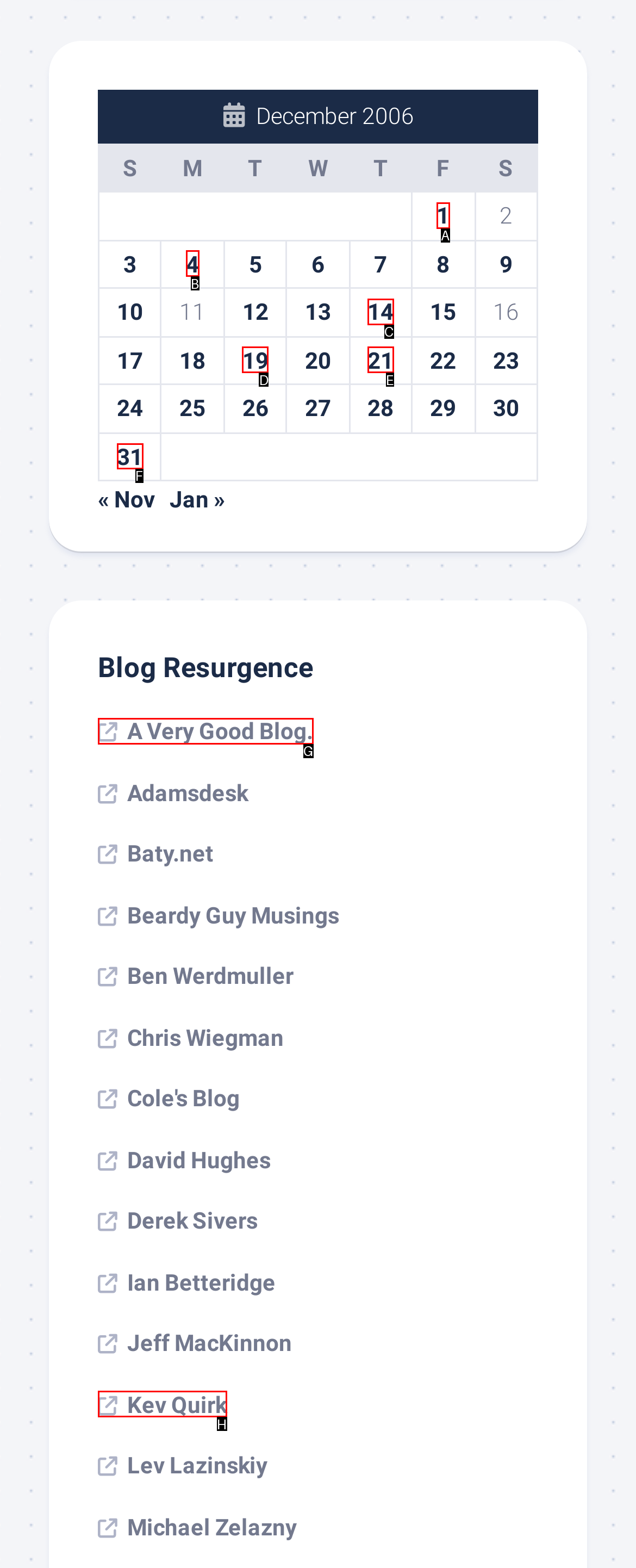Choose the correct UI element to click for this task: Click the 'Site' navigation button Answer using the letter from the given choices.

None